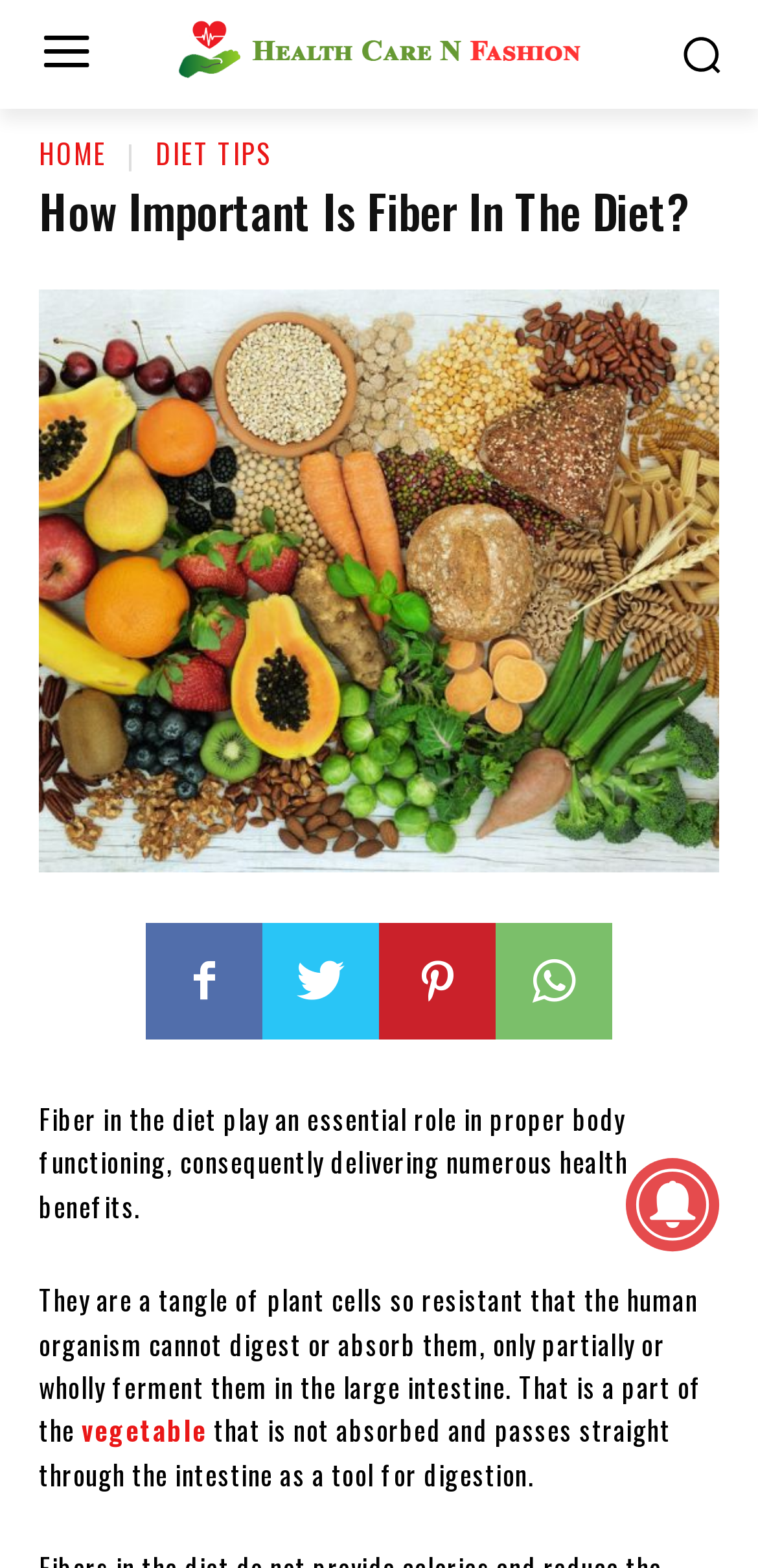Please identify the bounding box coordinates of the element's region that I should click in order to complete the following instruction: "Click the vegetable link". The bounding box coordinates consist of four float numbers between 0 and 1, i.e., [left, top, right, bottom].

[0.108, 0.899, 0.273, 0.925]